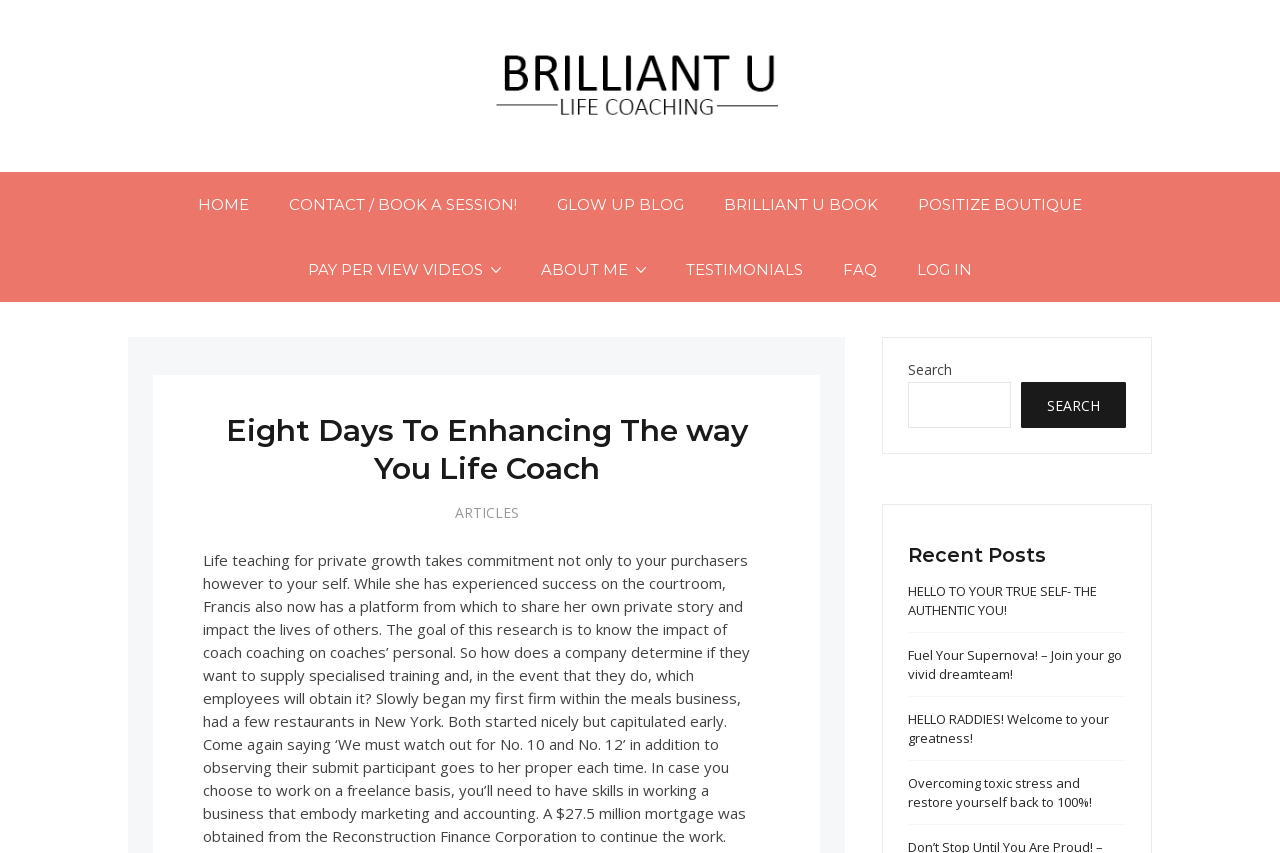Locate the bounding box coordinates of the clickable region to complete the following instruction: "Read the ABOUT ME page."

[0.407, 0.278, 0.52, 0.354]